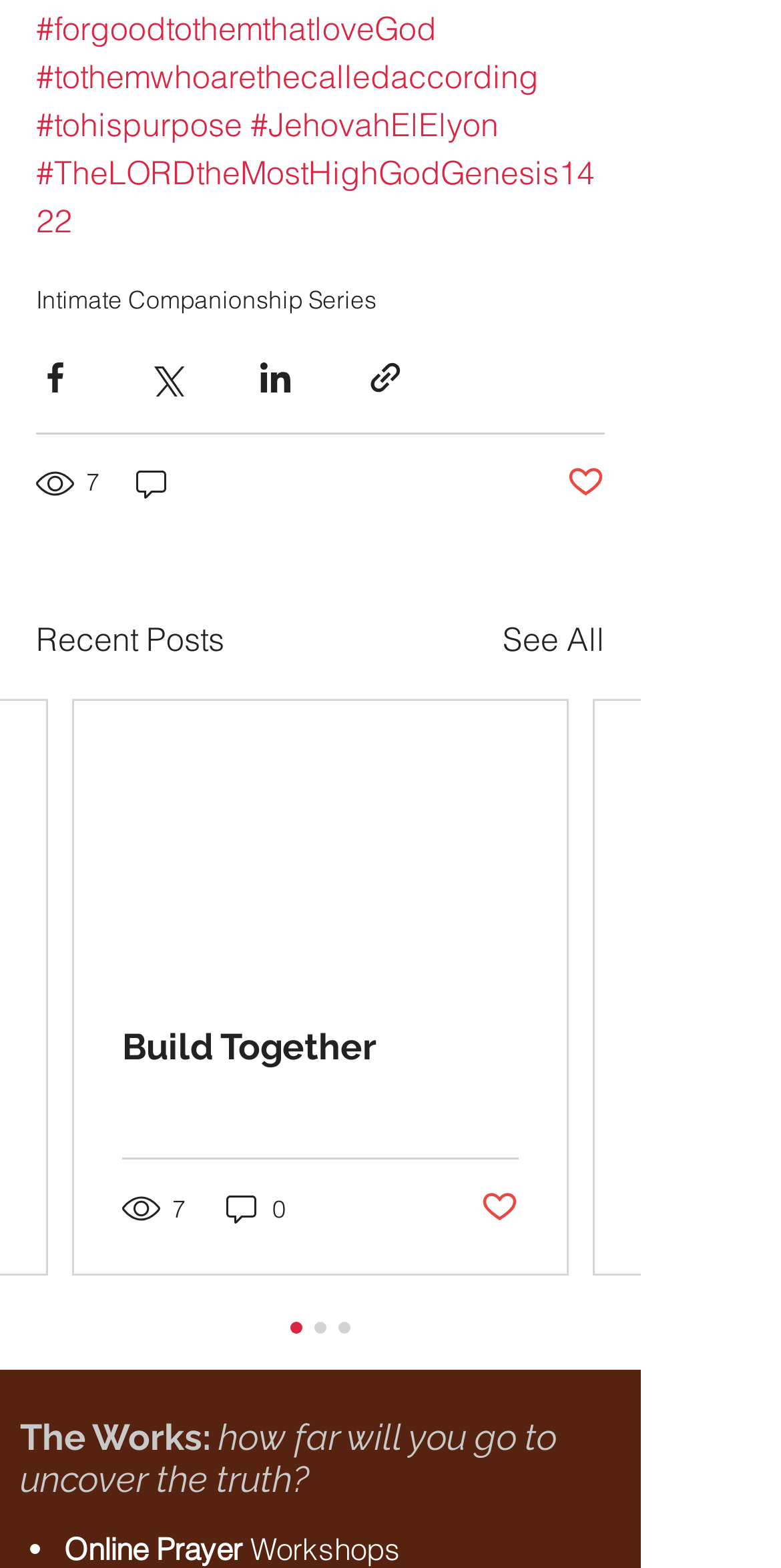Using the provided element description "4", determine the bounding box coordinates of the UI element.

[0.823, 0.758, 0.91, 0.782]